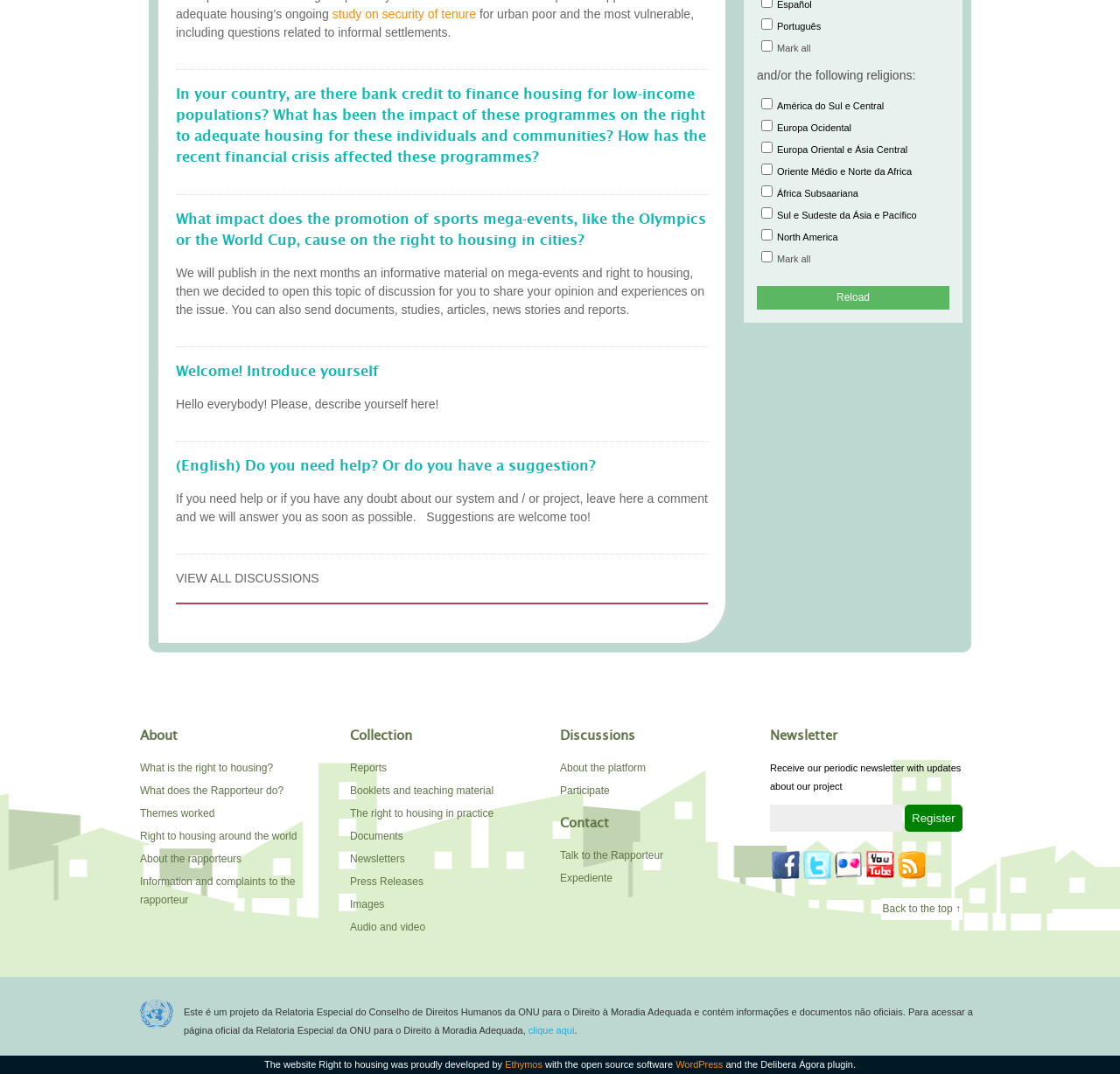Specify the bounding box coordinates of the region I need to click to perform the following instruction: "Register for the newsletter". The coordinates must be four float numbers in the range of 0 to 1, i.e., [left, top, right, bottom].

[0.808, 0.749, 0.859, 0.774]